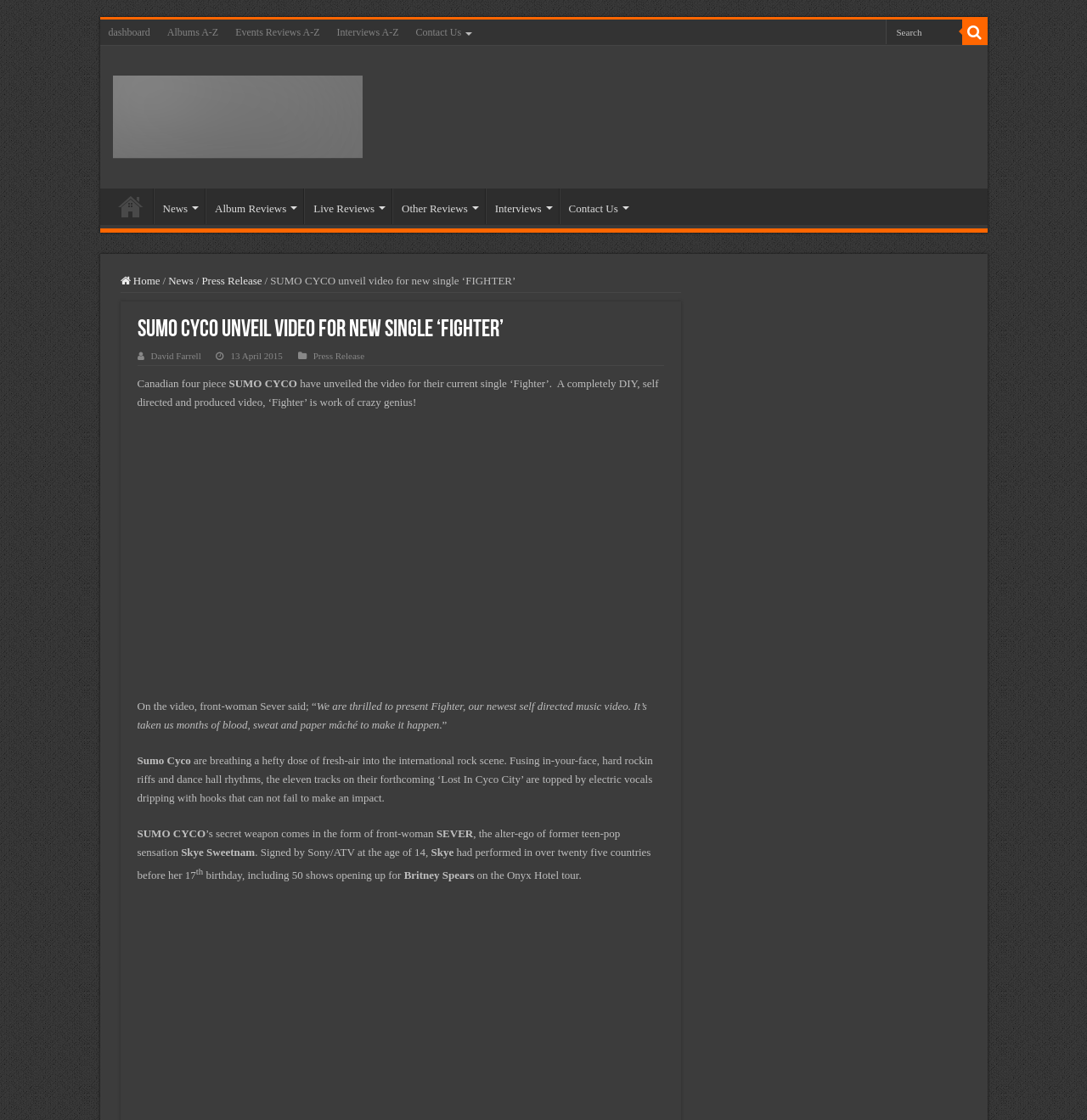Please give the bounding box coordinates of the area that should be clicked to fulfill the following instruction: "Click on the dashboard link". The coordinates should be in the format of four float numbers from 0 to 1, i.e., [left, top, right, bottom].

[0.092, 0.017, 0.146, 0.04]